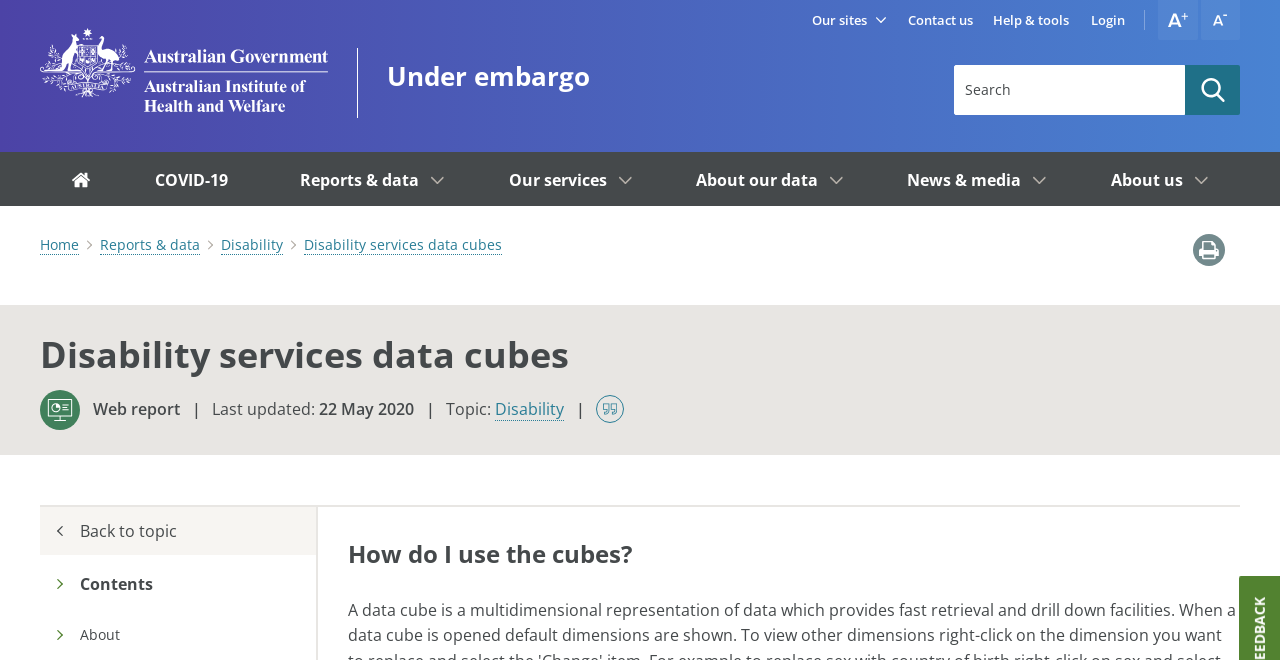Given the content of the image, can you provide a detailed answer to the question?
What is the topic of the current webpage?

I looked at the section of the webpage that displays the topic, which is located between x-coordinates 0.387 and 0.441, and y-coordinates 0.603 and 0.638. The topic is displayed as a link with the text 'Disability'.